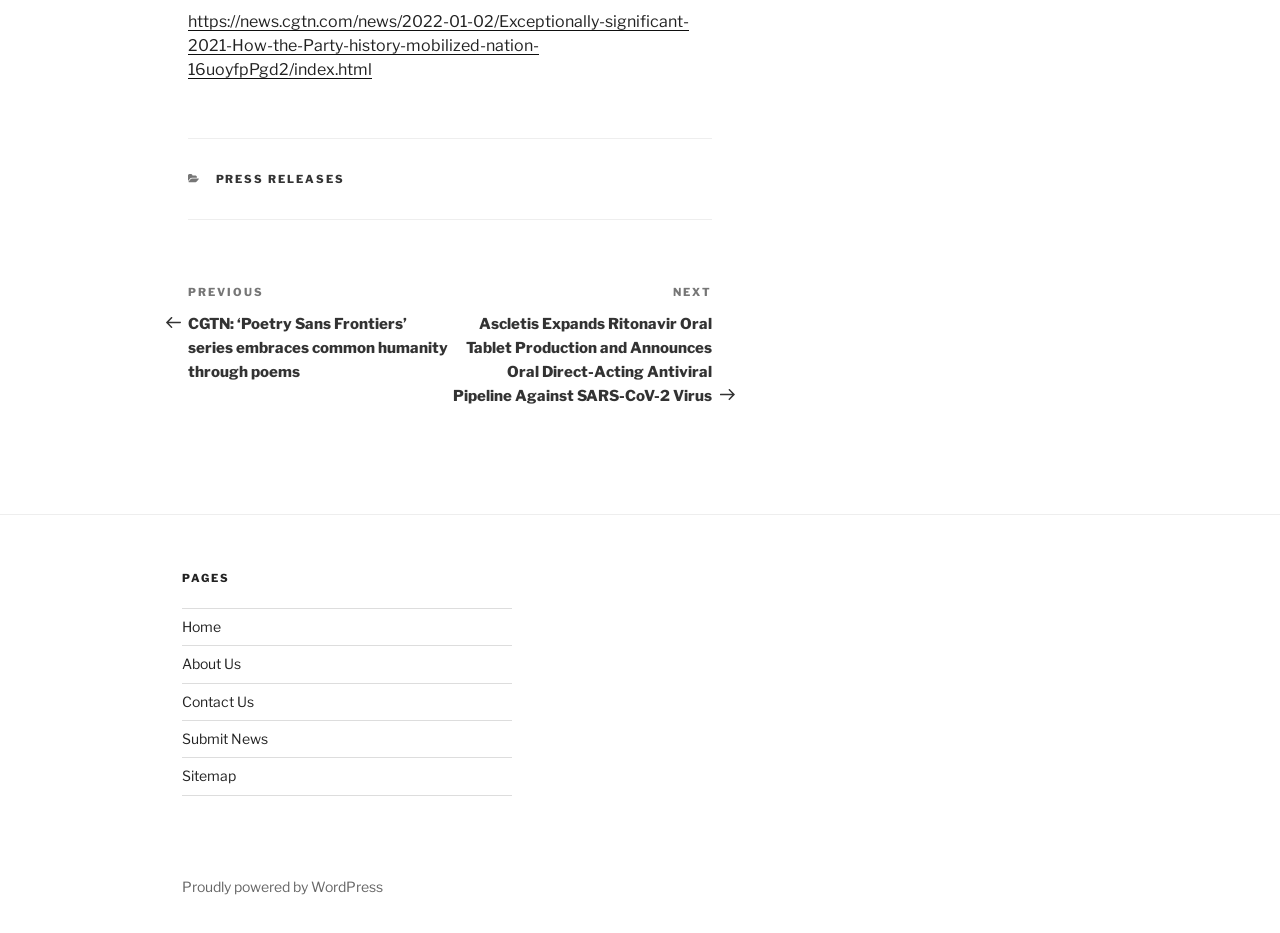Utilize the information from the image to answer the question in detail:
How many navigation links are there in the 'Pages' section?

In the 'Pages' section, there are five navigation links: 'Home', 'About Us', 'Contact Us', 'Submit News', and 'Sitemap'.